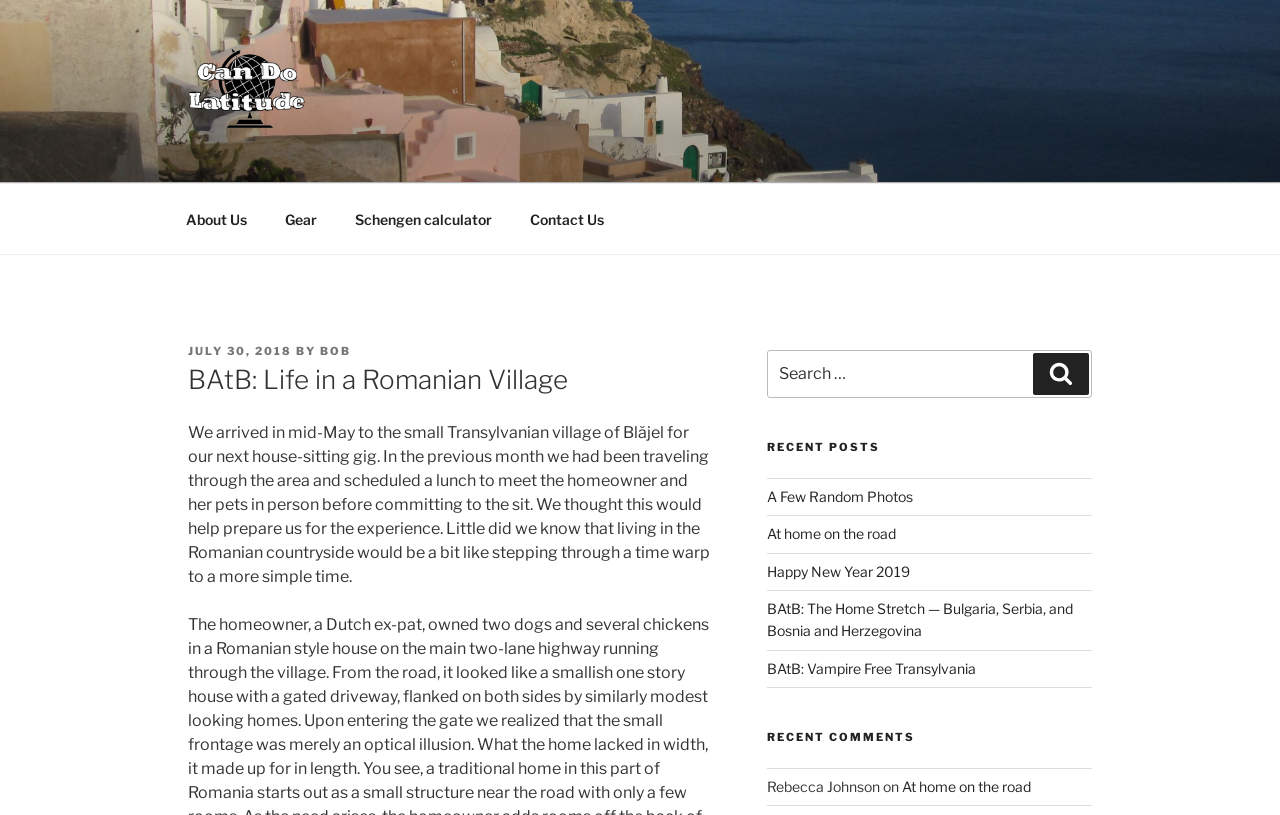Please examine the image and provide a detailed answer to the question: What is the title of the recent post mentioned at the top?

I found the answer by looking at the 'RECENT POSTS' section, where the first link is labeled 'A Few Random Photos'.